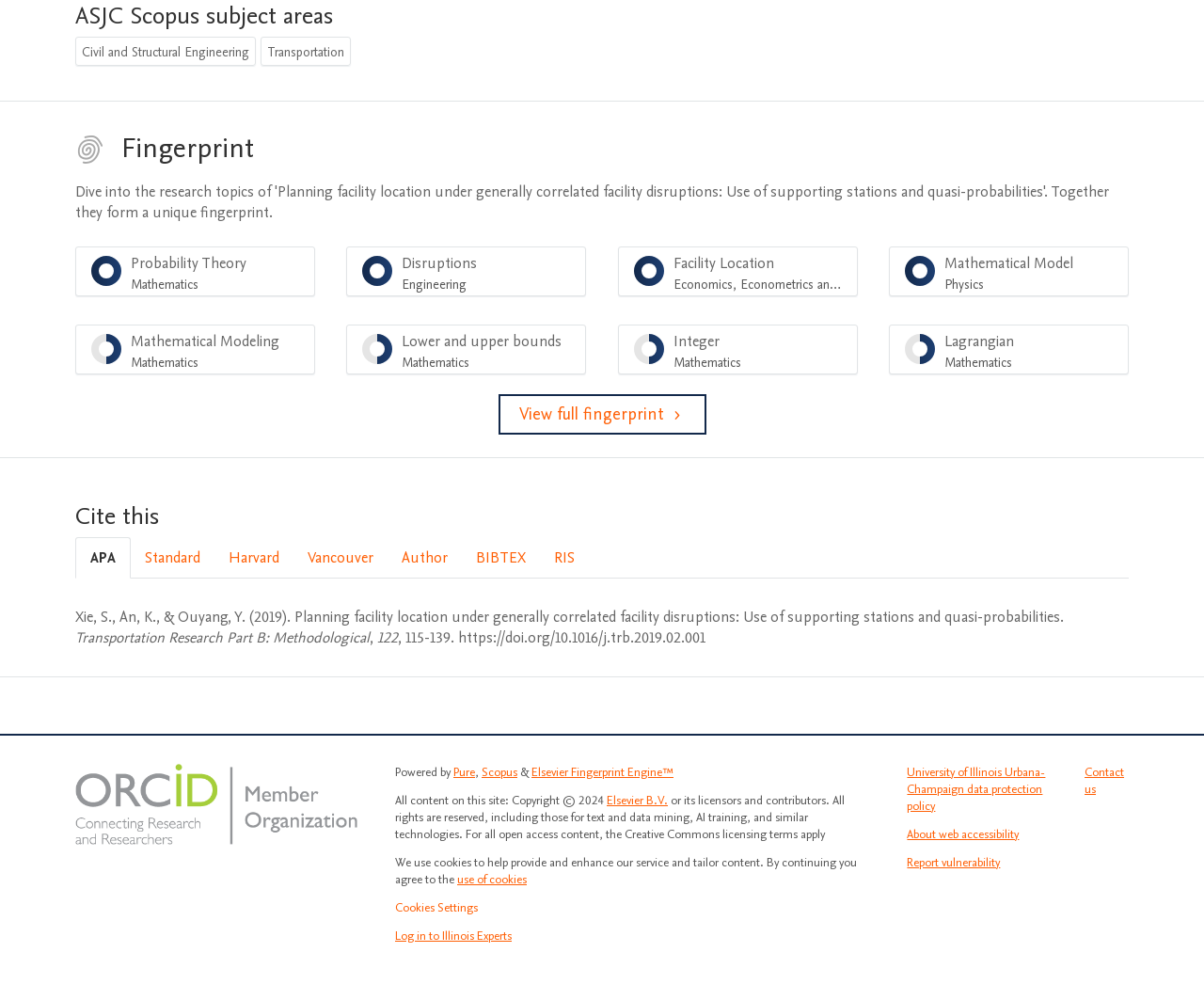Kindly respond to the following question with a single word or a brief phrase: 
What is the journal name of the research paper?

Transportation Research Part B: Methodological